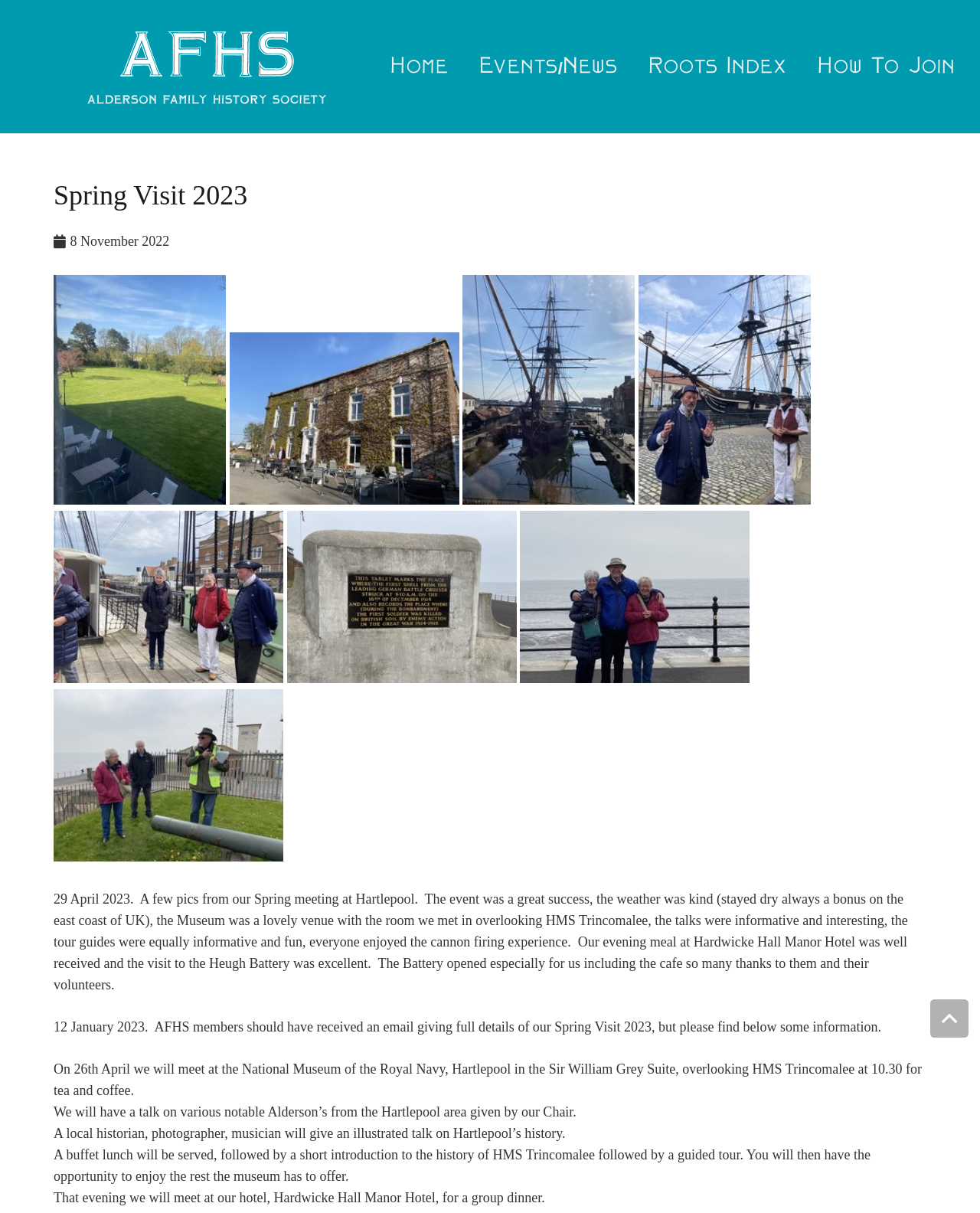Reply to the question below using a single word or brief phrase:
What is the date of the Spring meeting?

29 April 2023